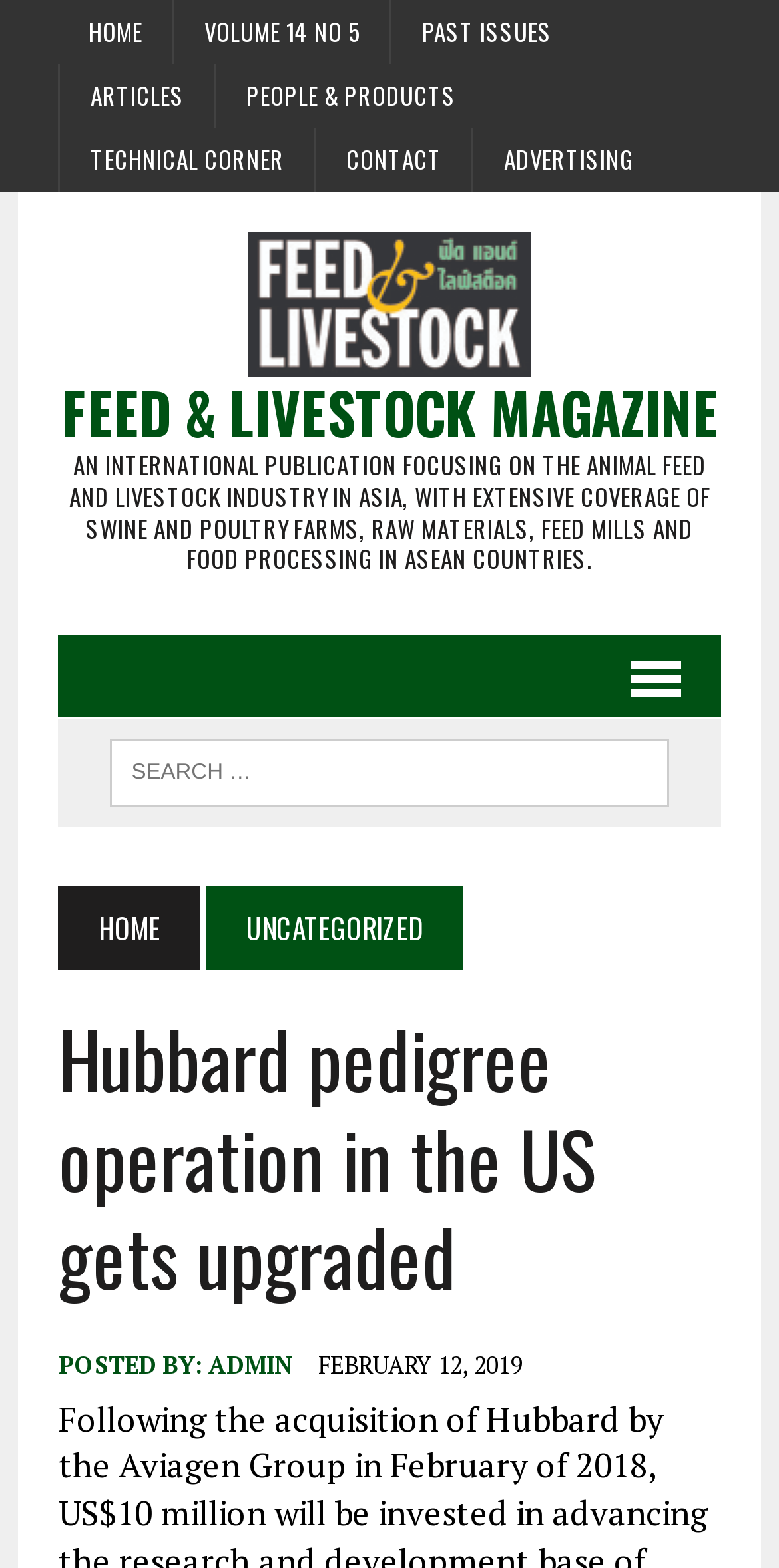Determine the bounding box for the HTML element described here: "PEOPLE & PRODUCTS". The coordinates should be given as [left, top, right, bottom] with each number being a float between 0 and 1.

[0.278, 0.041, 0.624, 0.081]